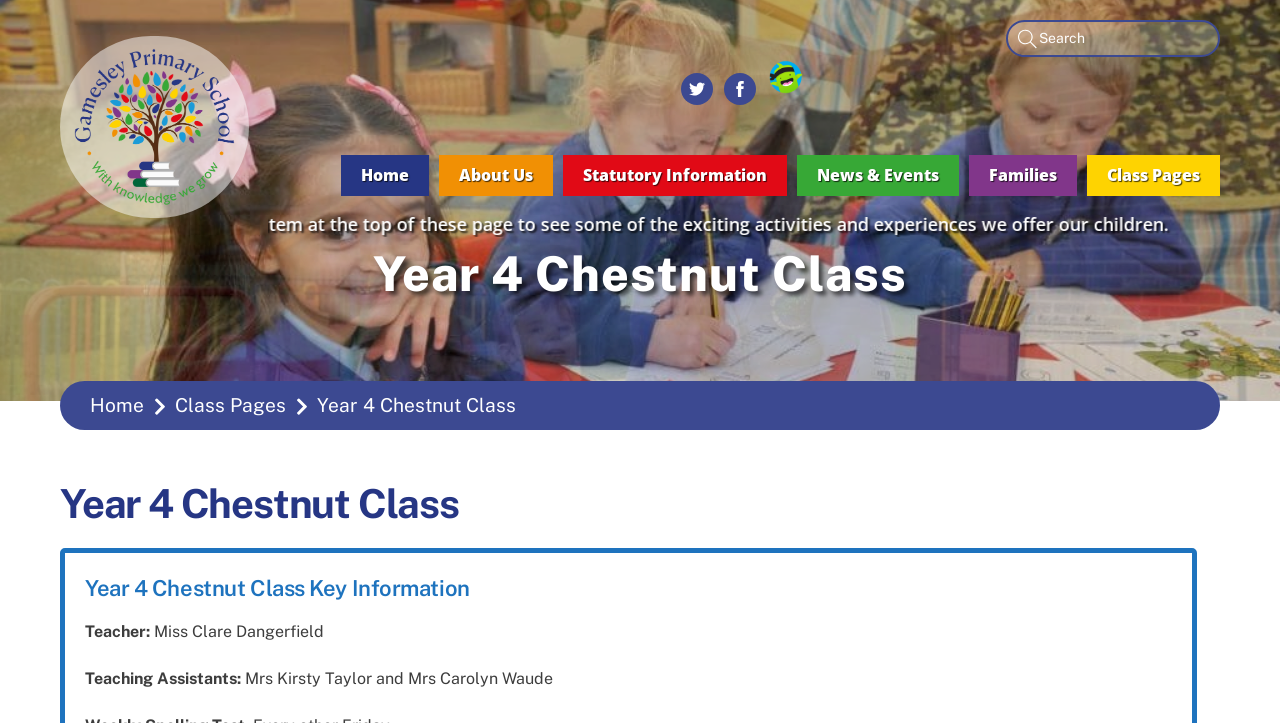Find the bounding box coordinates of the element to click in order to complete this instruction: "check class information". The bounding box coordinates must be four float numbers between 0 and 1, denoted as [left, top, right, bottom].

[0.114, 0.792, 0.915, 0.835]